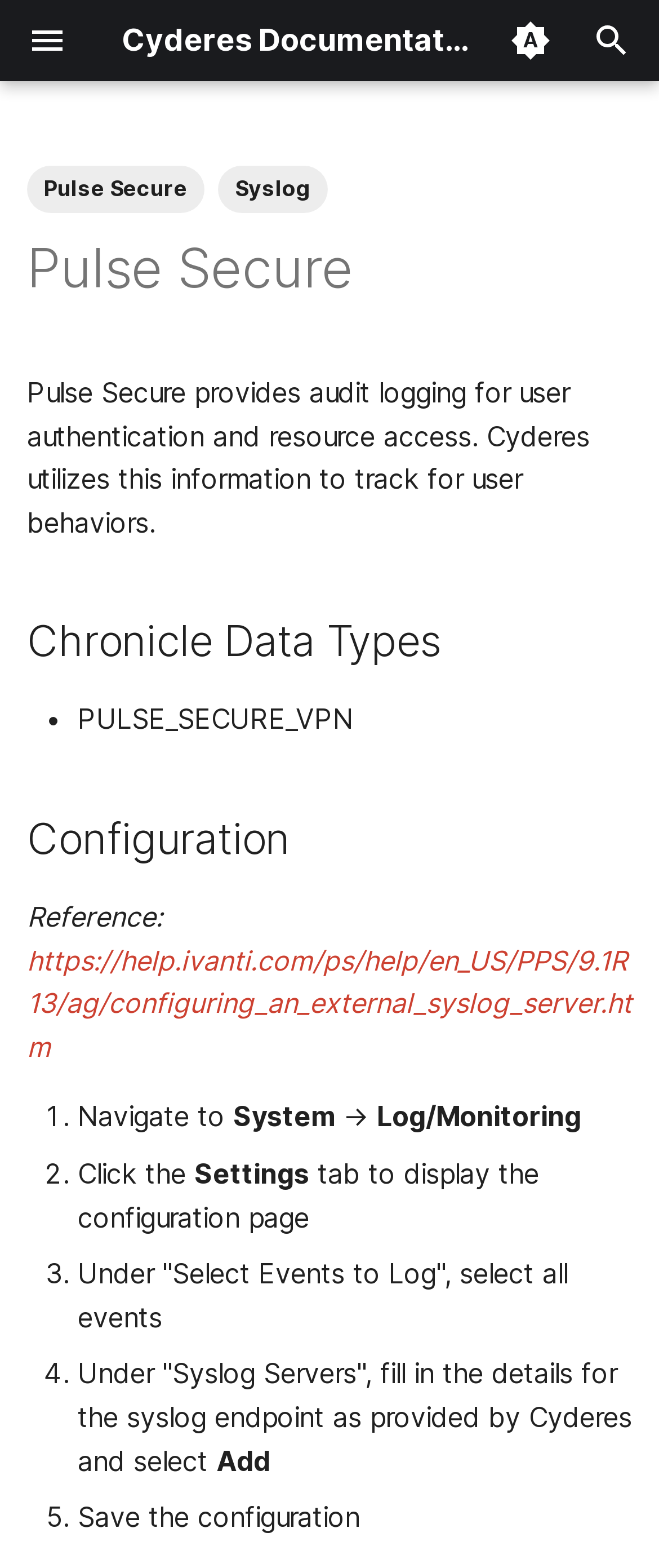Please determine the bounding box coordinates for the element that should be clicked to follow these instructions: "View Pulse Secure".

[0.041, 0.106, 0.31, 0.136]